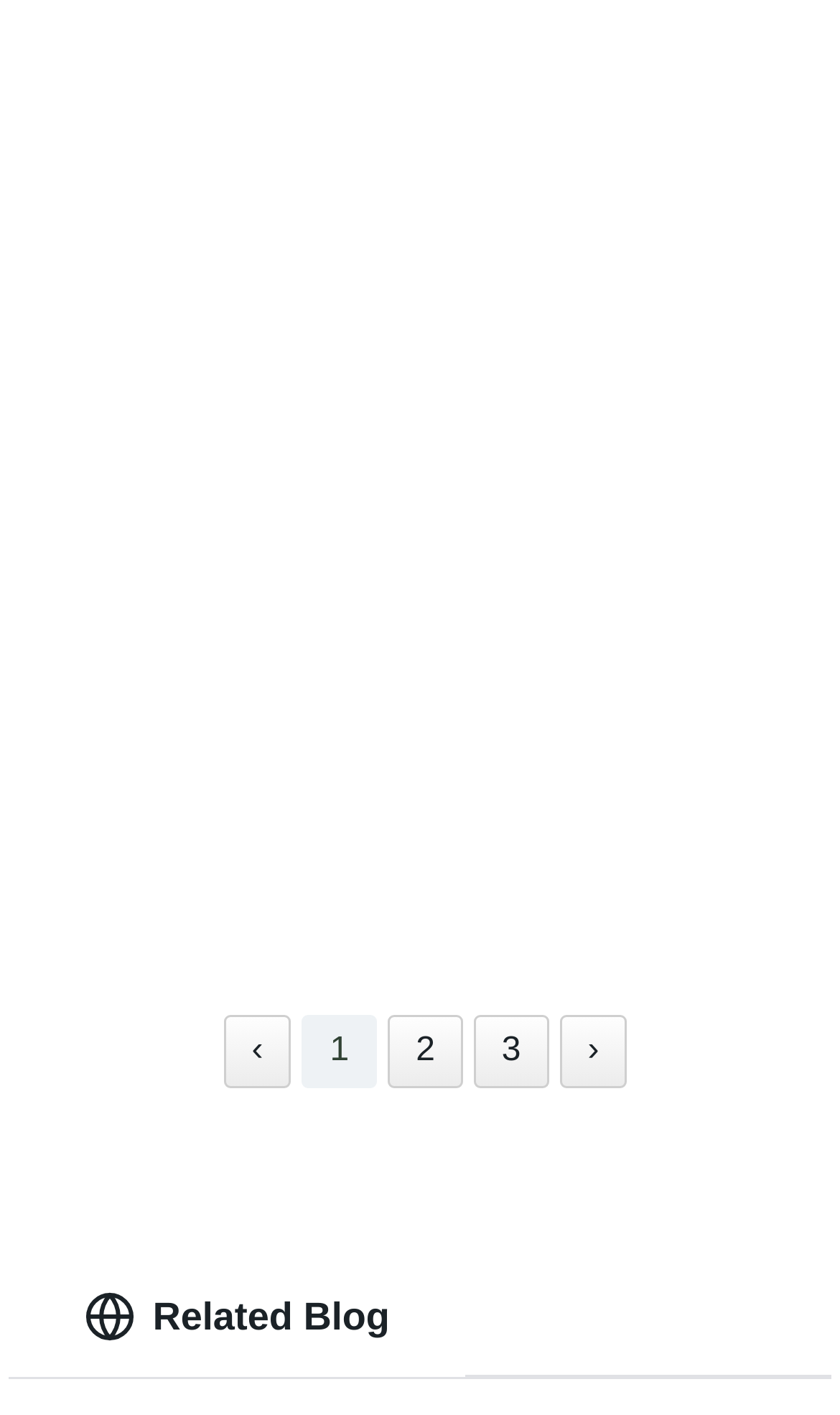Is the 'Previous' button enabled?
Using the details from the image, give an elaborate explanation to answer the question.

I looked at the list item element with the text '« Previous' and saw that it has a property 'disabled: True', which means the 'Previous' button is not enabled.